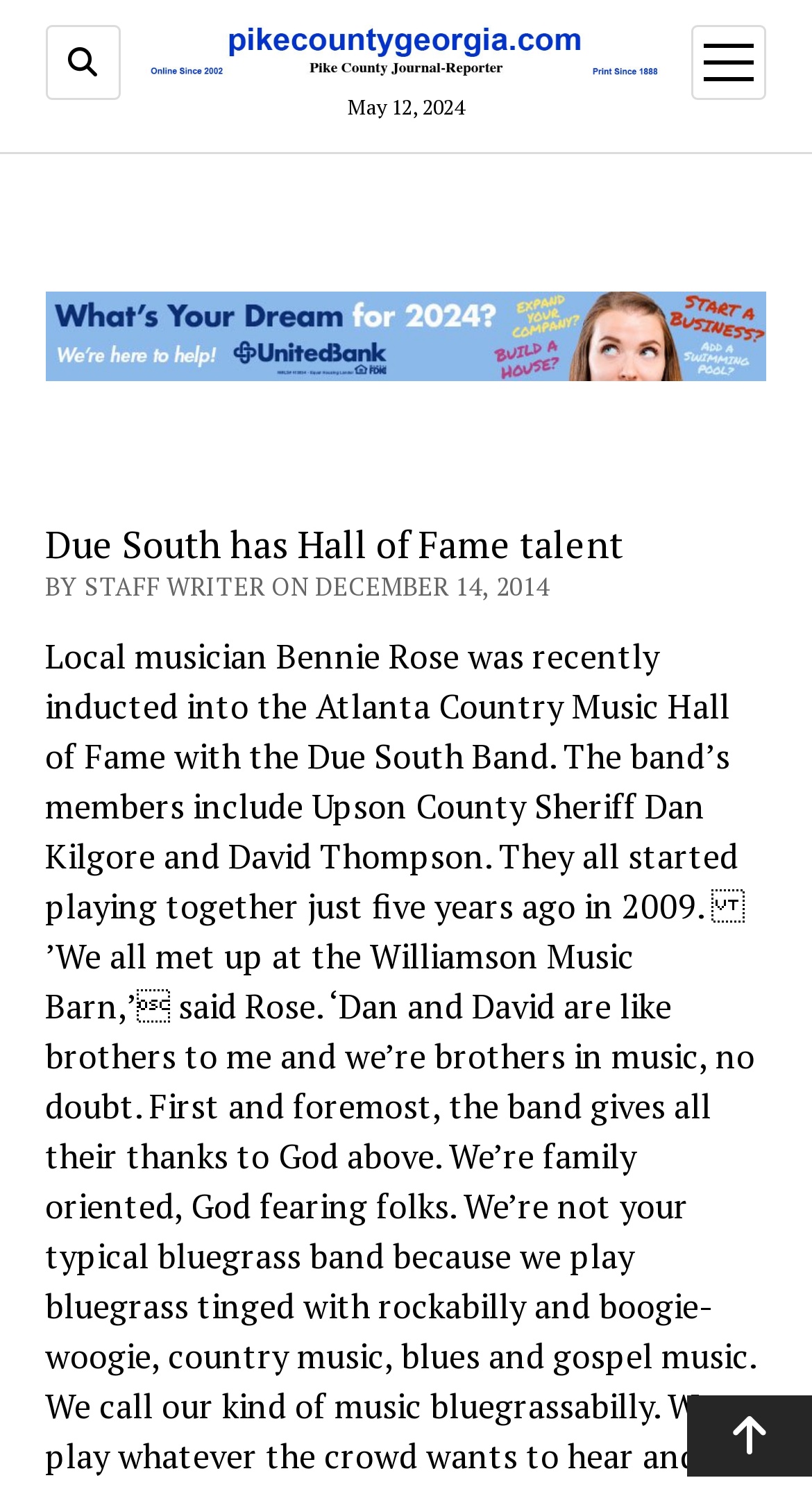Using the description: "Scroll to the top", determine the UI element's bounding box coordinates. Ensure the coordinates are in the format of four float numbers between 0 and 1, i.e., [left, top, right, bottom].

[0.846, 0.938, 1.0, 0.993]